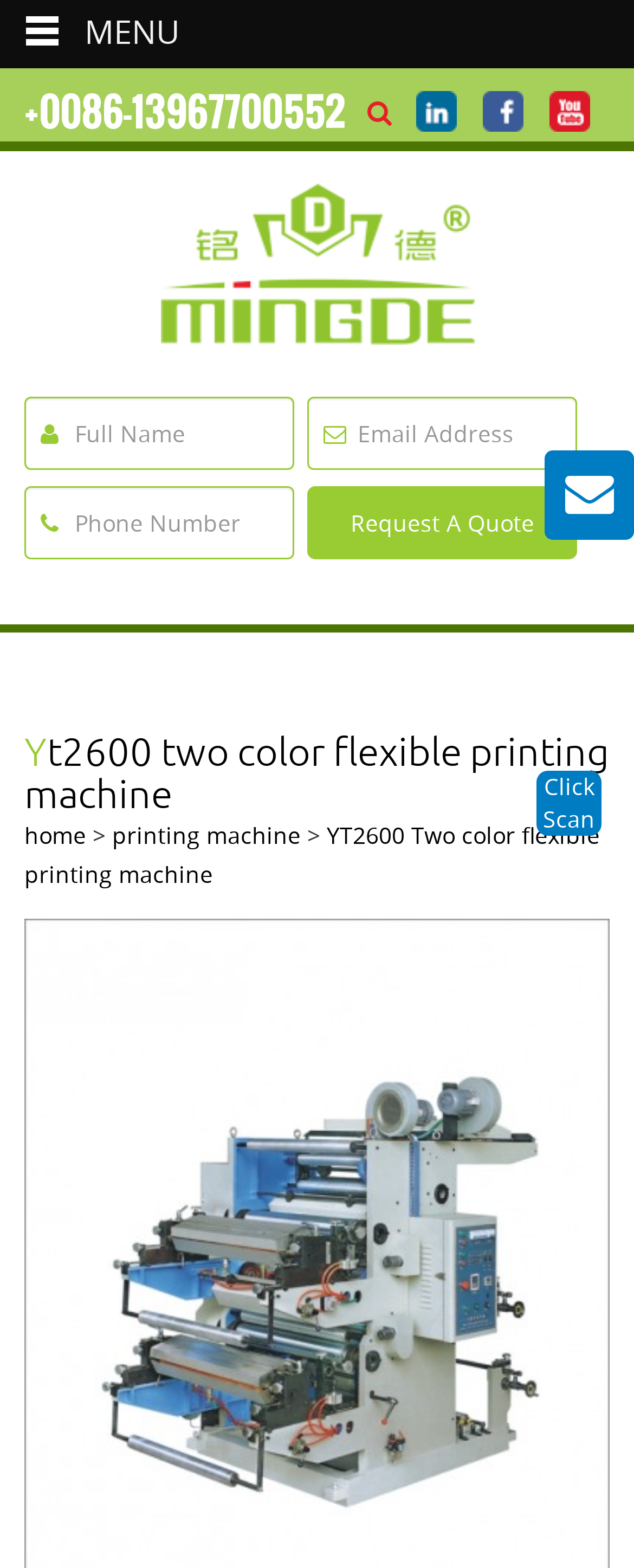Highlight the bounding box coordinates of the element you need to click to perform the following instruction: "Enter full name."

[0.038, 0.253, 0.464, 0.3]